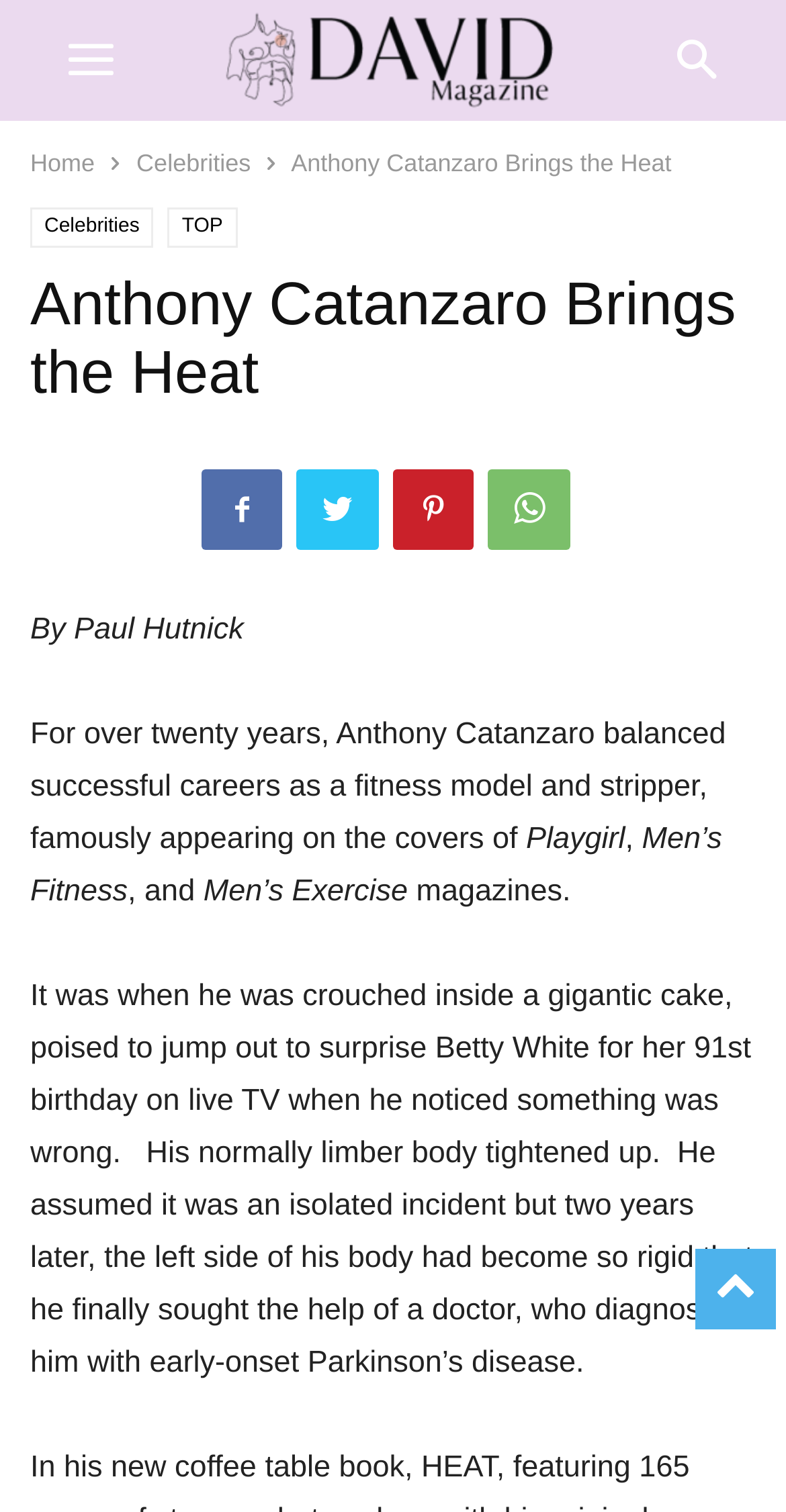Create a detailed narrative of the webpage’s visual and textual elements.

The webpage is about Anthony Catanzaro, a fitness model and stripper, and his journey with early-onset Parkinson's disease. At the top-right corner, there is a "to-top" link, a mobile toggle button, and a search button. Below these elements, there are navigation links, including "Home" and "Celebrities", which are positioned horizontally. 

The main content of the webpage is divided into sections. The first section has a header with the title "Anthony Catanzaro Brings the Heat" and a subheading "By Paul Hutnick". Below the header, there is a paragraph of text describing Anthony's career as a fitness model and stripper, including his appearances on the covers of various magazines such as Playgirl, Men's Fitness, and Men's Exercise.

The second section of the main content describes Anthony's experience with early-onset Parkinson's disease, including the symptoms he experienced and his diagnosis. This section is a longer block of text that takes up most of the page.

On the left side of the page, there are social media links, represented by icons, including Facebook, Twitter, Instagram, and LinkedIn. These links are positioned vertically, near the middle of the page.